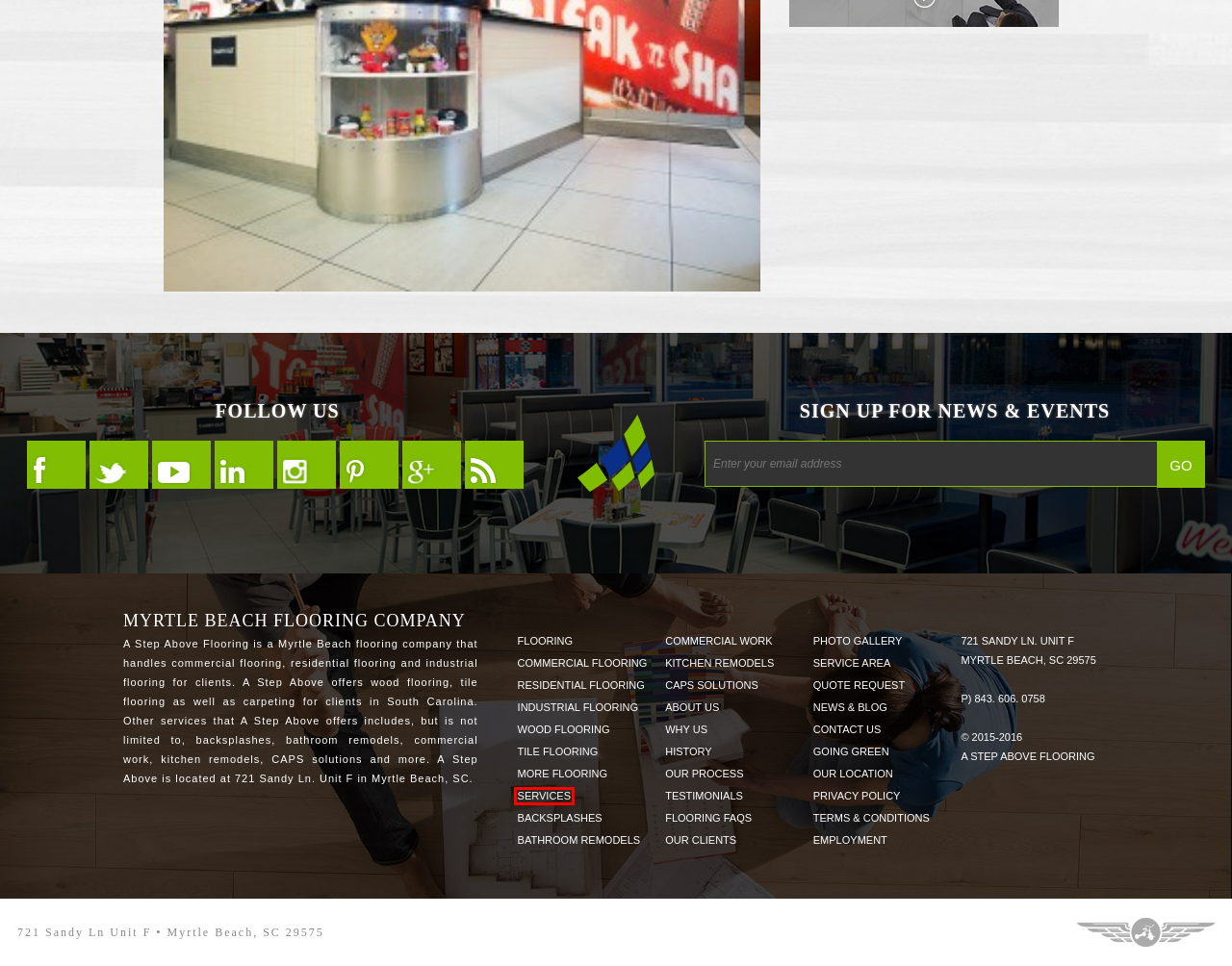Analyze the given webpage screenshot and identify the UI element within the red bounding box. Select the webpage description that best matches what you expect the new webpage to look like after clicking the element. Here are the candidates:
A. A Step Above Flooring
B. Backsplashes - Myrtle Beach Kitchen Remodels : A Step Above Flooring
C. Residential Flooring - South Carolina Flooring Company : A Step Above Flooring
D. Flooring Jobs - Myrtle Beach Flooring & Remodeling : A Step Above Flooring
E. Commercial Remodeling - South Carolina Business Remodels : A Step Above Flooring
F. Myrtle Beach Web Design & Marketing - Email, SEO, Print, Social Media : Three Ring Focus
G. Myrtle Beach Remodeling Services - Flooring Company : A Step Above Flooring
H. Bathroom Remodeling - Myrtle Beach Remodeling Projects : A Step Above Flooring

G